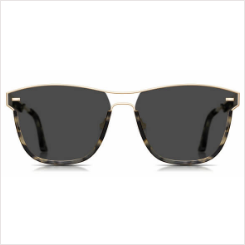Who is this pair of sunglasses designed for? From the image, respond with a single word or brief phrase.

Fashion-forward individuals